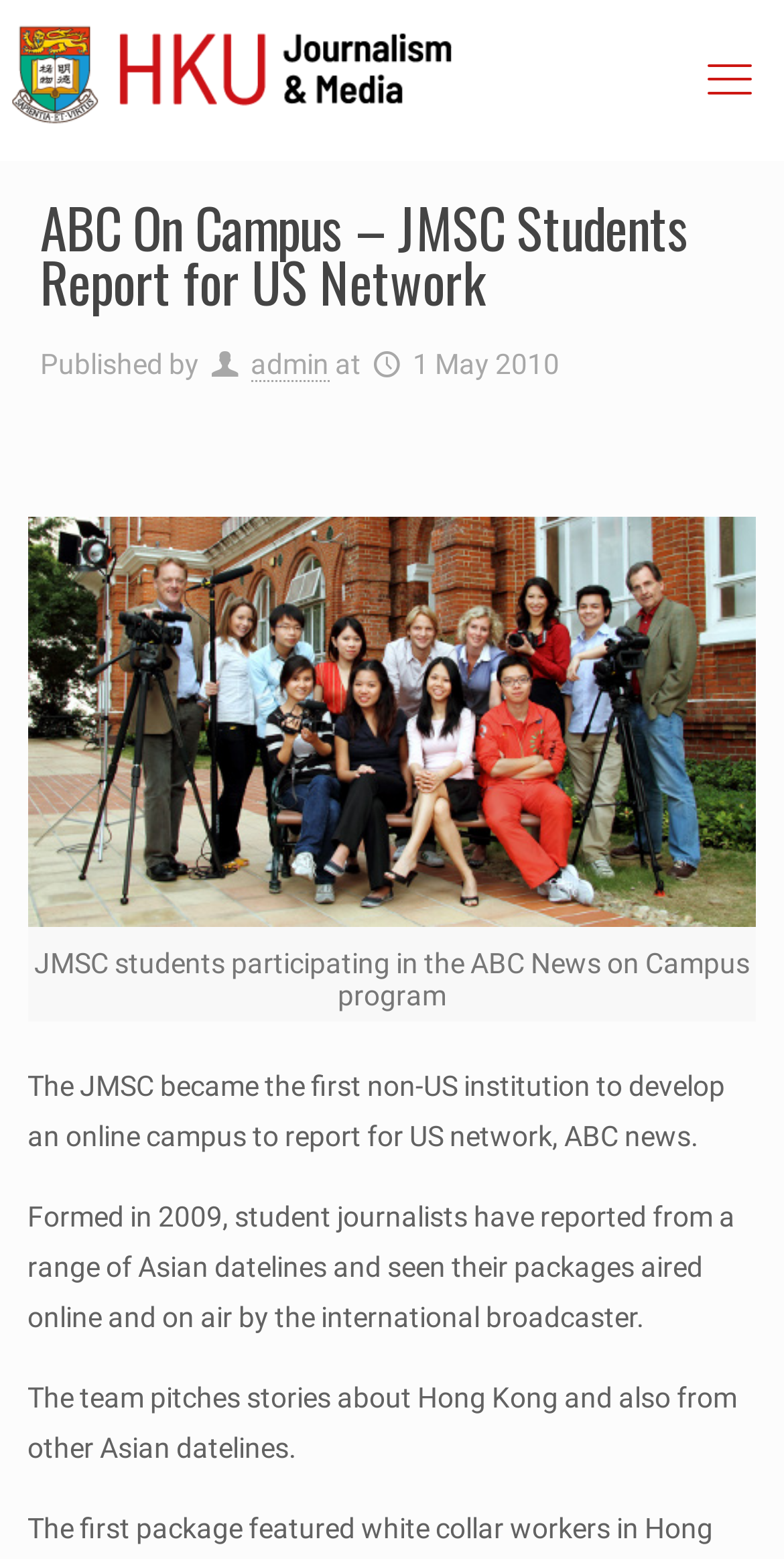What is the name of the news network?
Please ensure your answer is as detailed and informative as possible.

I found the answer by reading the text on the webpage, which states 'The JMSC became the first non-US institution to develop an online campus to report for US network, ABC news.'